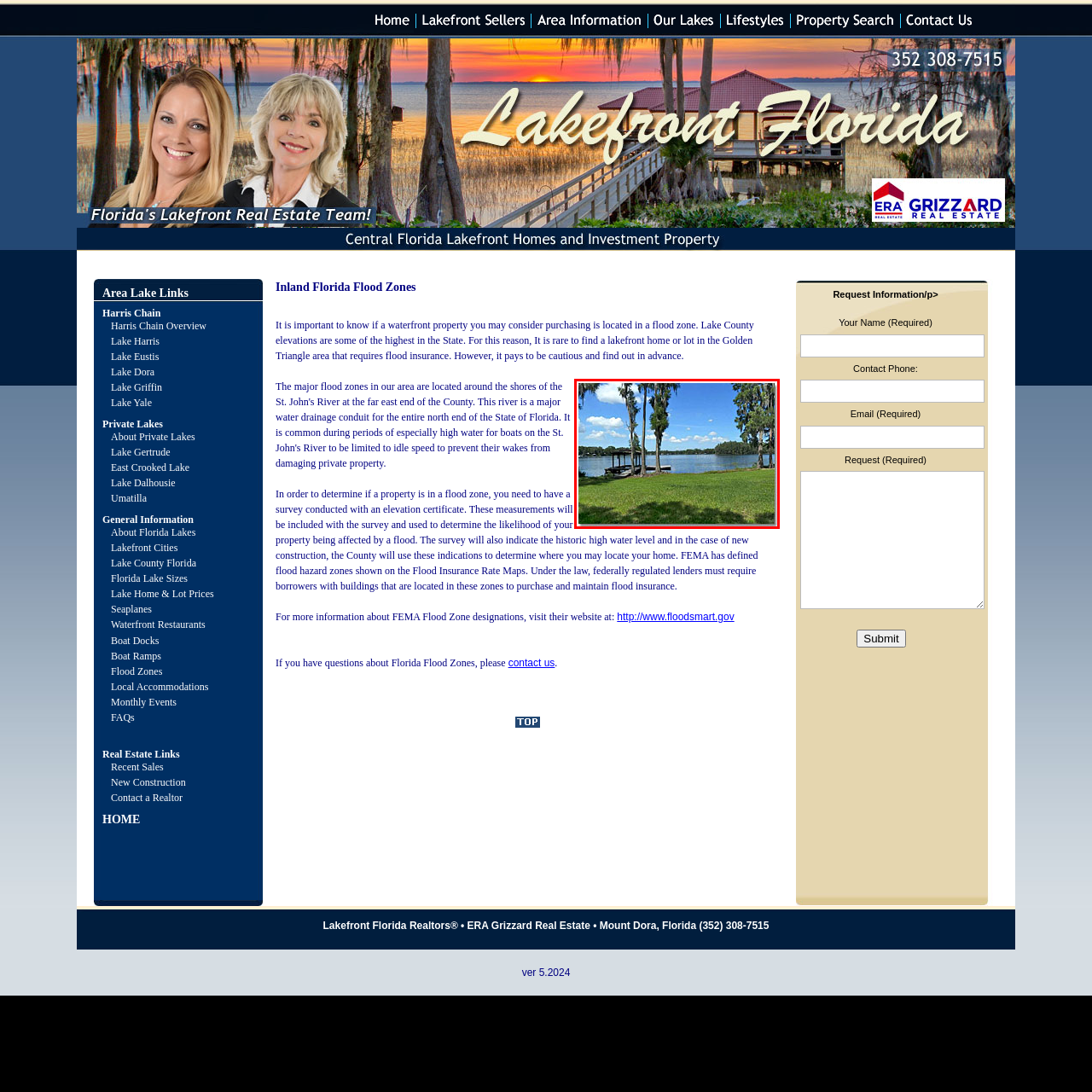What is the color of the sky in the image?
Please observe the details within the red bounding box in the image and respond to the question with a detailed explanation based on what you see.

The caption describes the sky above as a bright blue, dotted with fluffy white clouds, creating a perfect backdrop for this peaceful retreat, which indicates the color of the sky in the image.